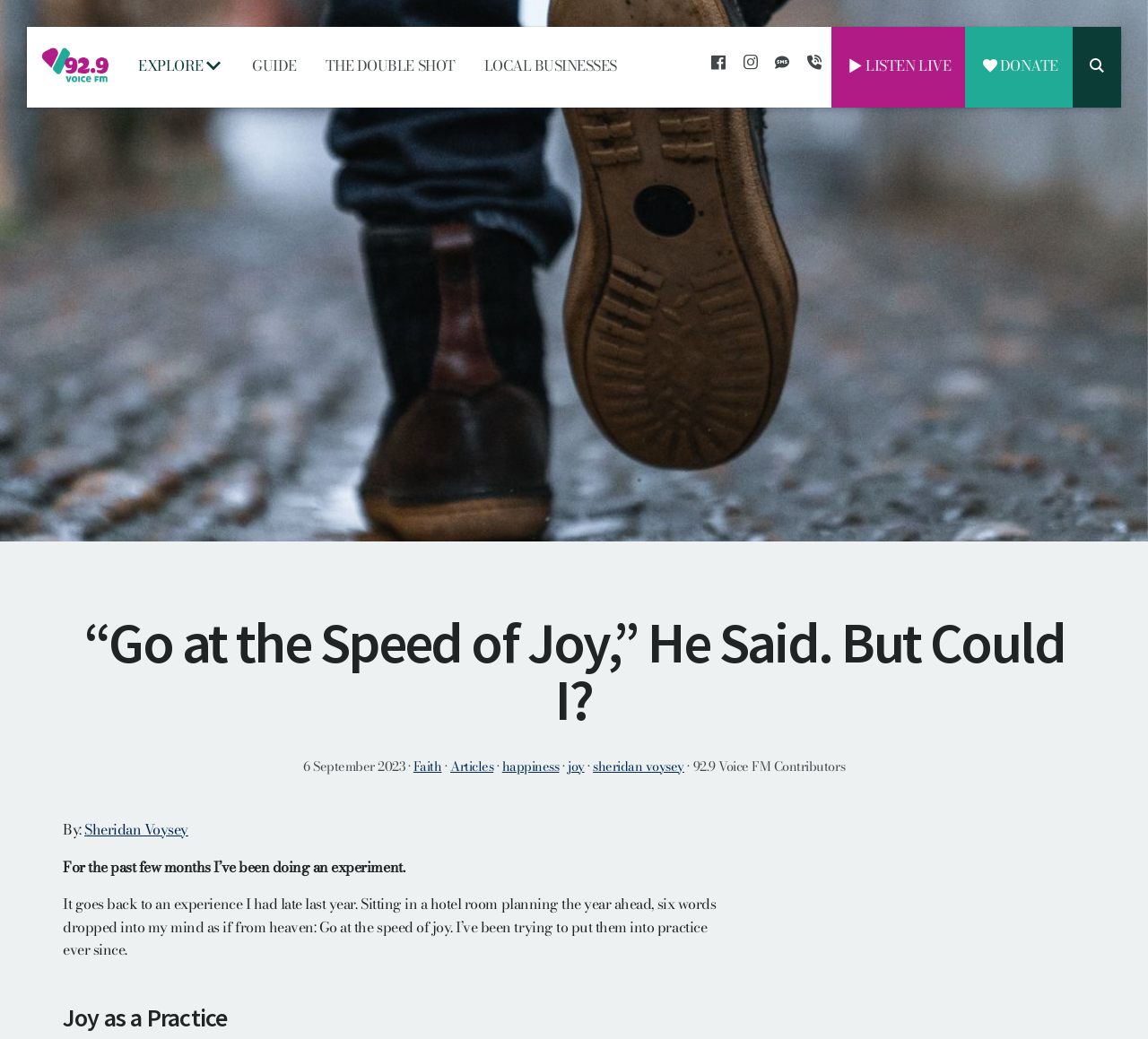Please locate the bounding box coordinates for the element that should be clicked to achieve the following instruction: "Listen live". Ensure the coordinates are given as four float numbers between 0 and 1, i.e., [left, top, right, bottom].

[0.724, 0.026, 0.841, 0.104]